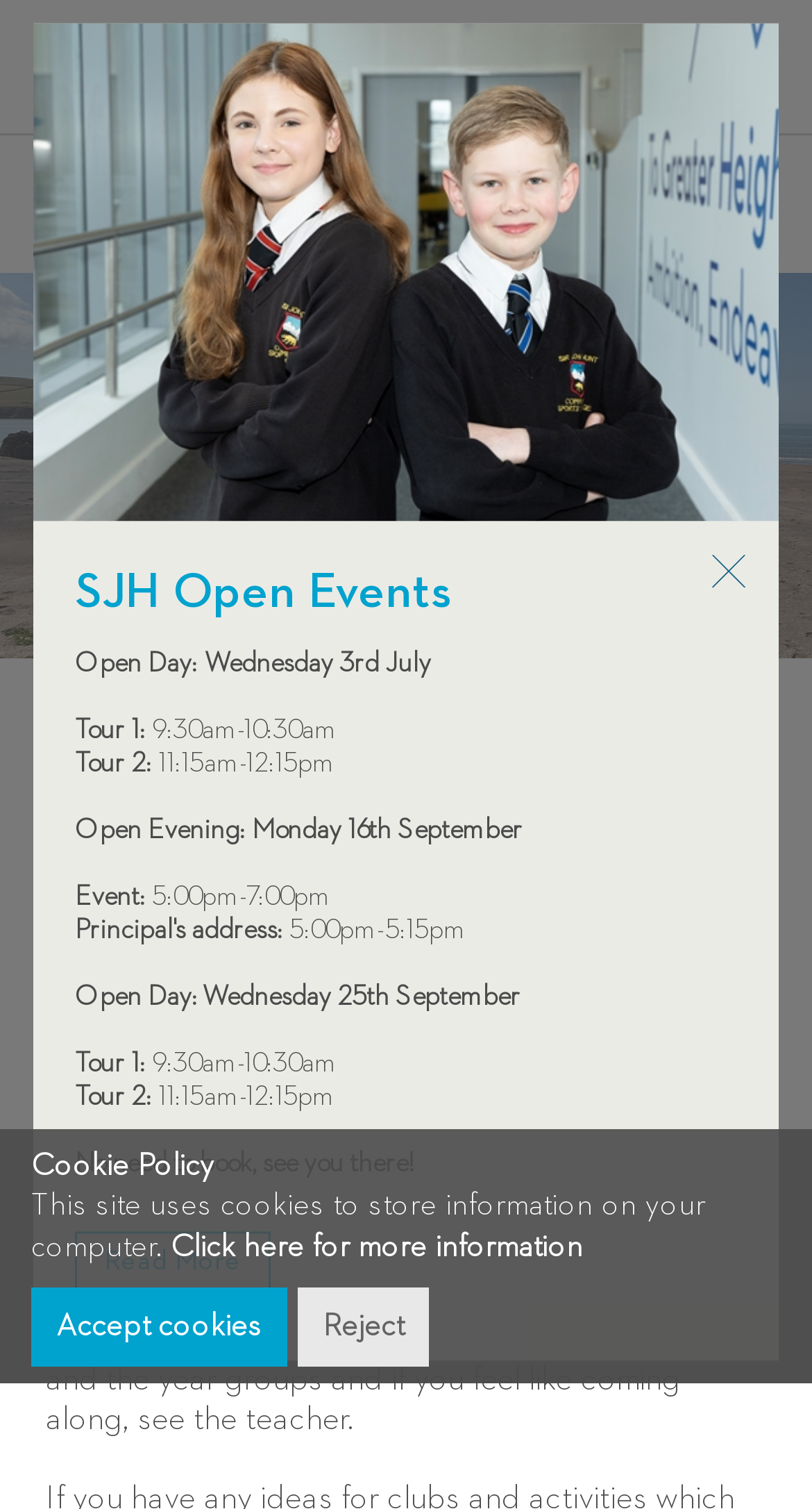Provide a single word or phrase answer to the question: 
What is the time of Tour 1 on Open Day?

9:30am-10:30am